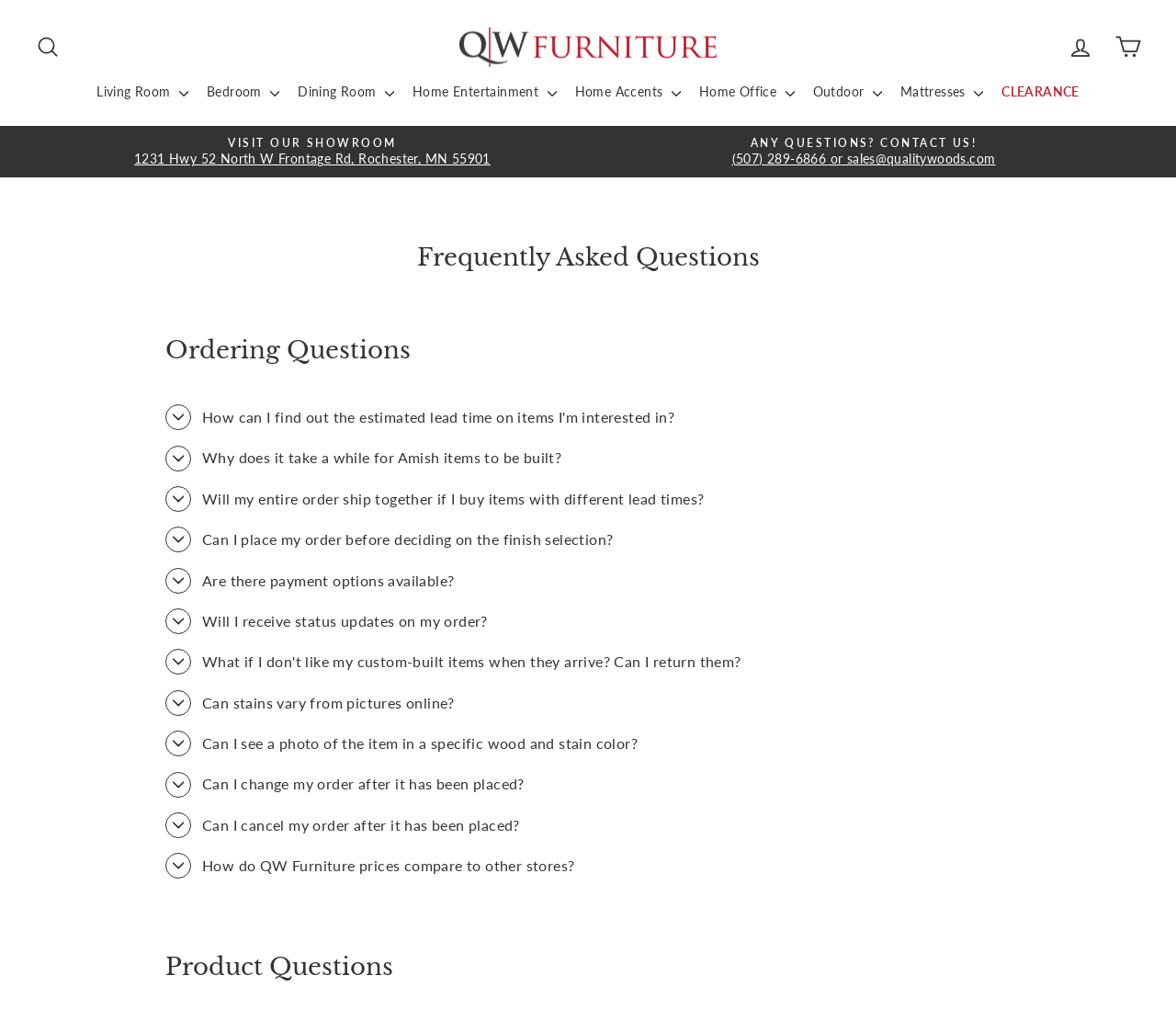Please give a concise answer to this question using a single word or phrase: 
How many categories are available in the navigation menu?

8